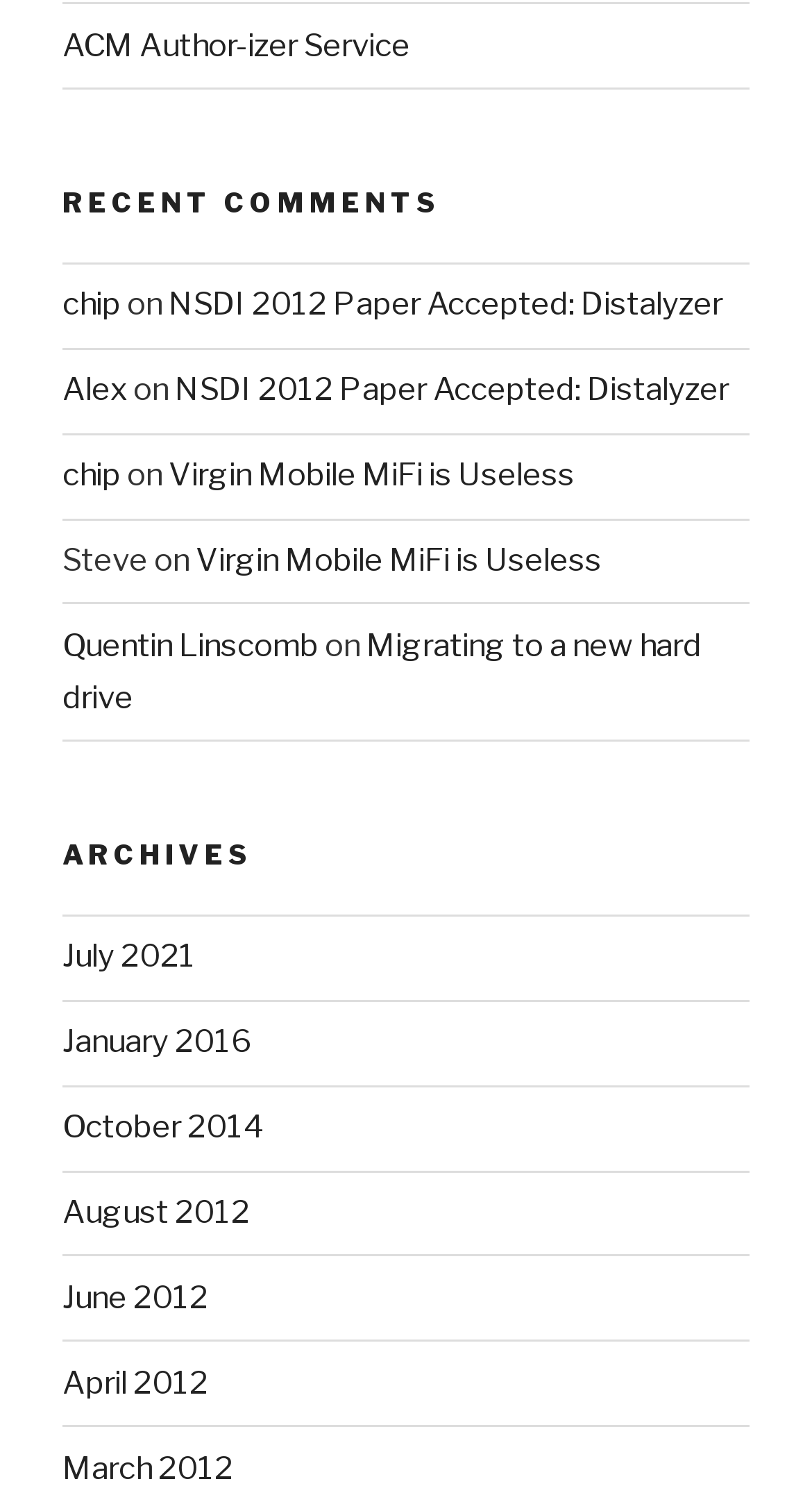What is the title of the first link?
Look at the image and respond with a one-word or short phrase answer.

ACM Author-izer Service